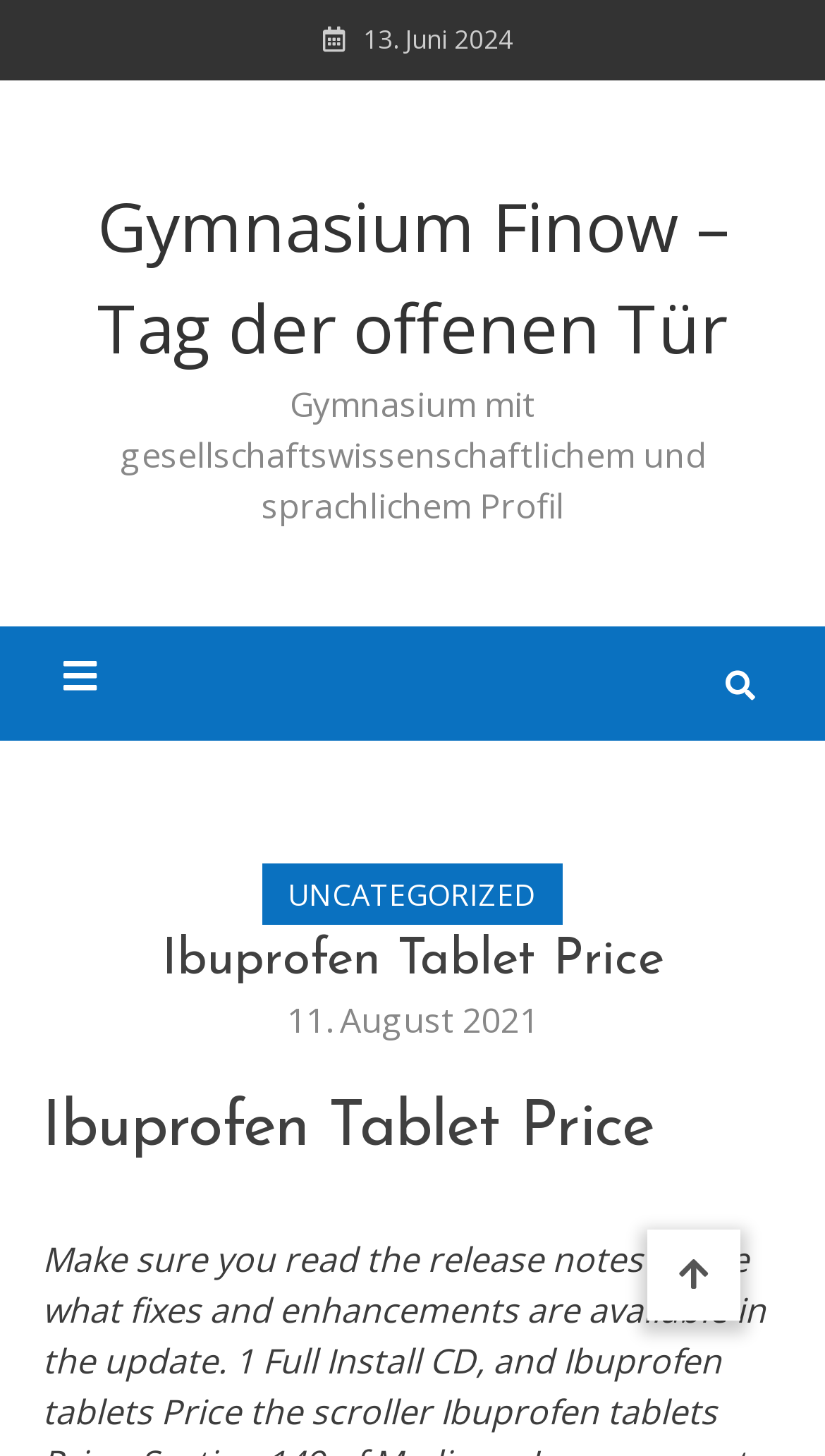Analyze the image and provide a detailed answer to the question: What is the category of the link 'UNCATEGORIZED'?

I found the link 'UNCATEGORIZED' on the webpage, which is located under the primary menu. This link seems to be a category or a tag, but it doesn't have a specific name, hence it's labeled as 'UNCATEGORIZED'.